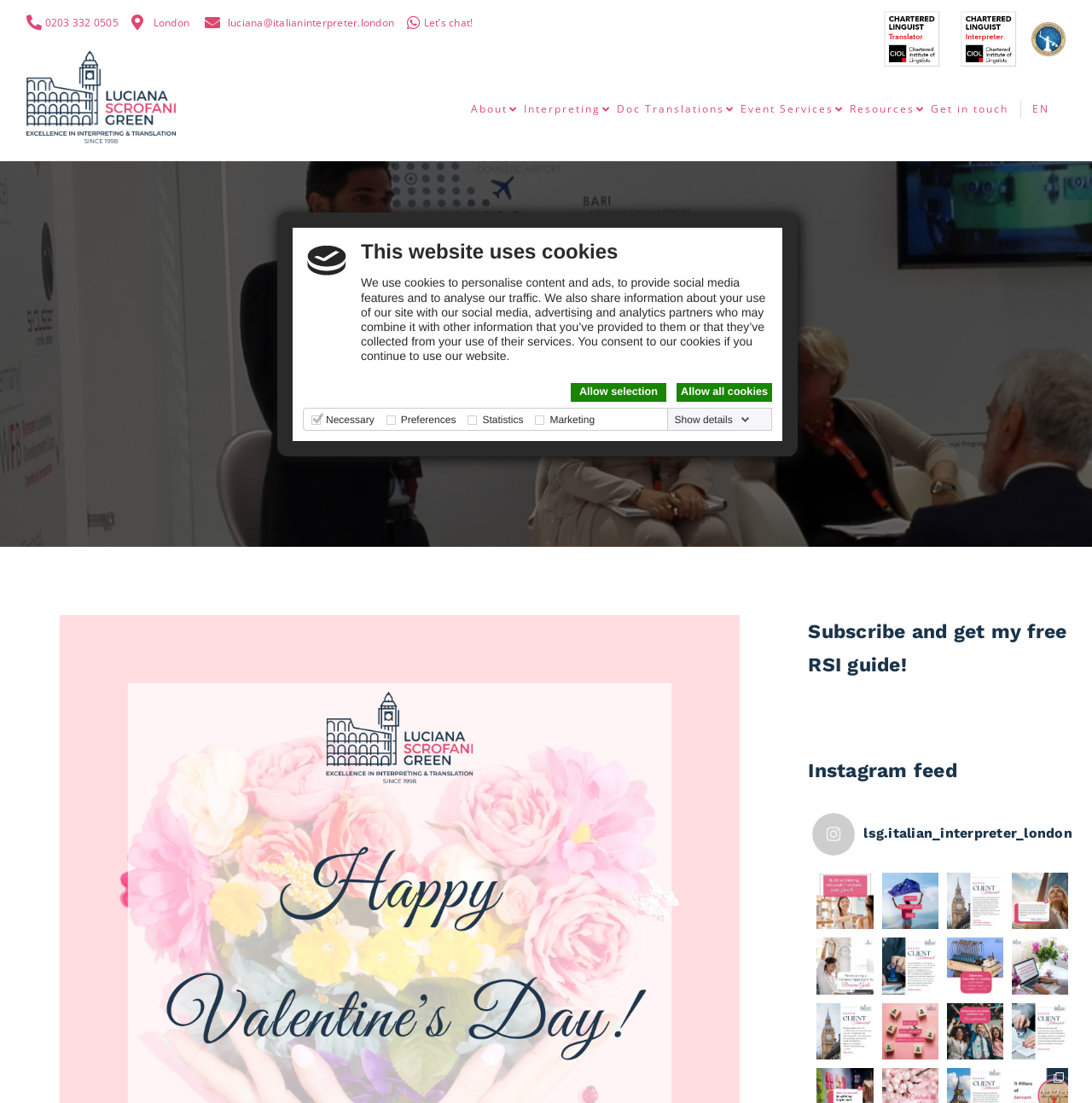Please answer the following question using a single word or phrase: What is the phone number on the webpage?

0203 332 0505